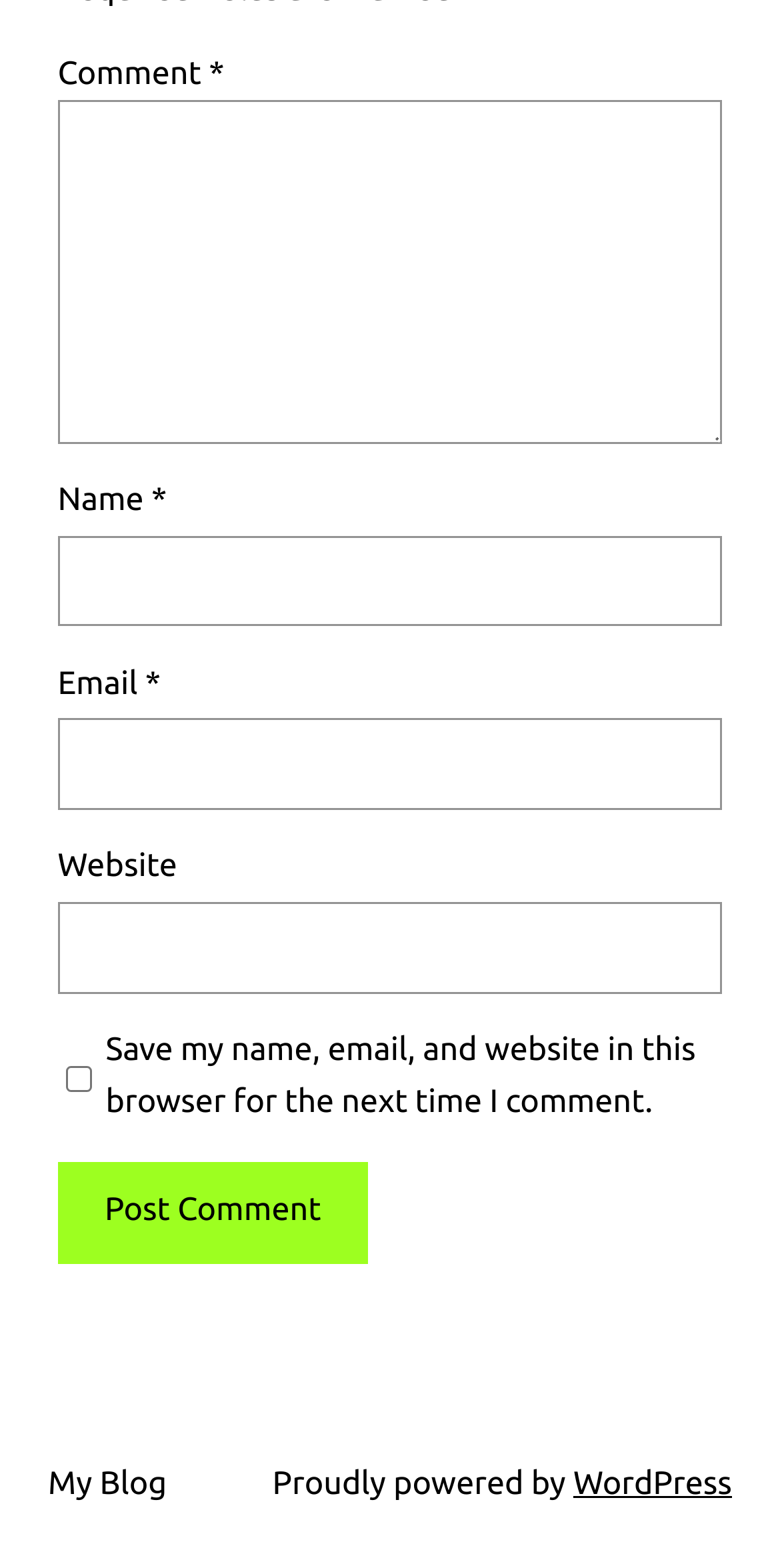Please identify the bounding box coordinates of the clickable region that I should interact with to perform the following instruction: "Click the Post Comment button". The coordinates should be expressed as four float numbers between 0 and 1, i.e., [left, top, right, bottom].

[0.074, 0.741, 0.472, 0.806]